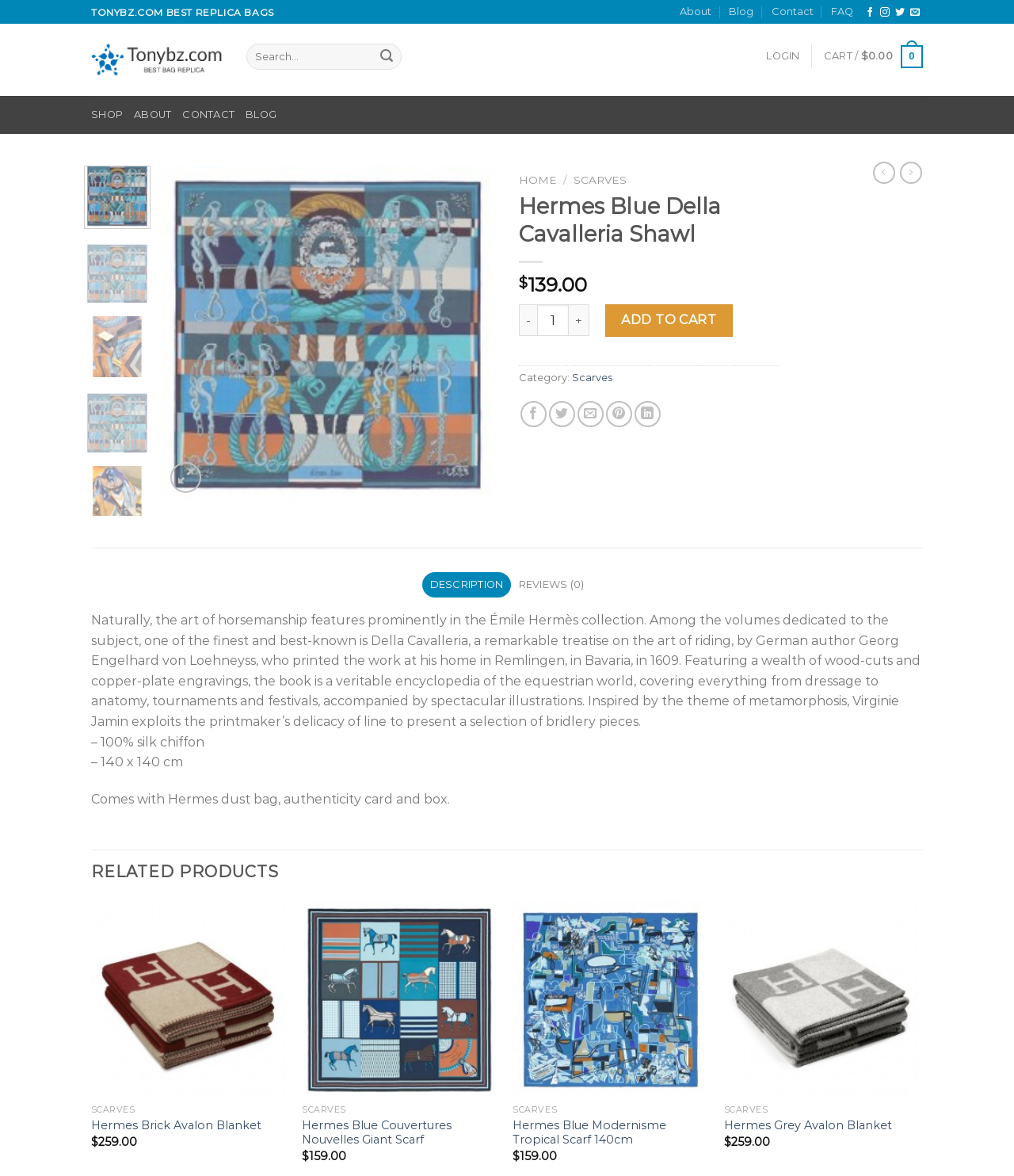Determine the bounding box coordinates of the UI element described by: "parent_node: Add to wishlist aria-label="Wishlist"".

[0.449, 0.148, 0.479, 0.174]